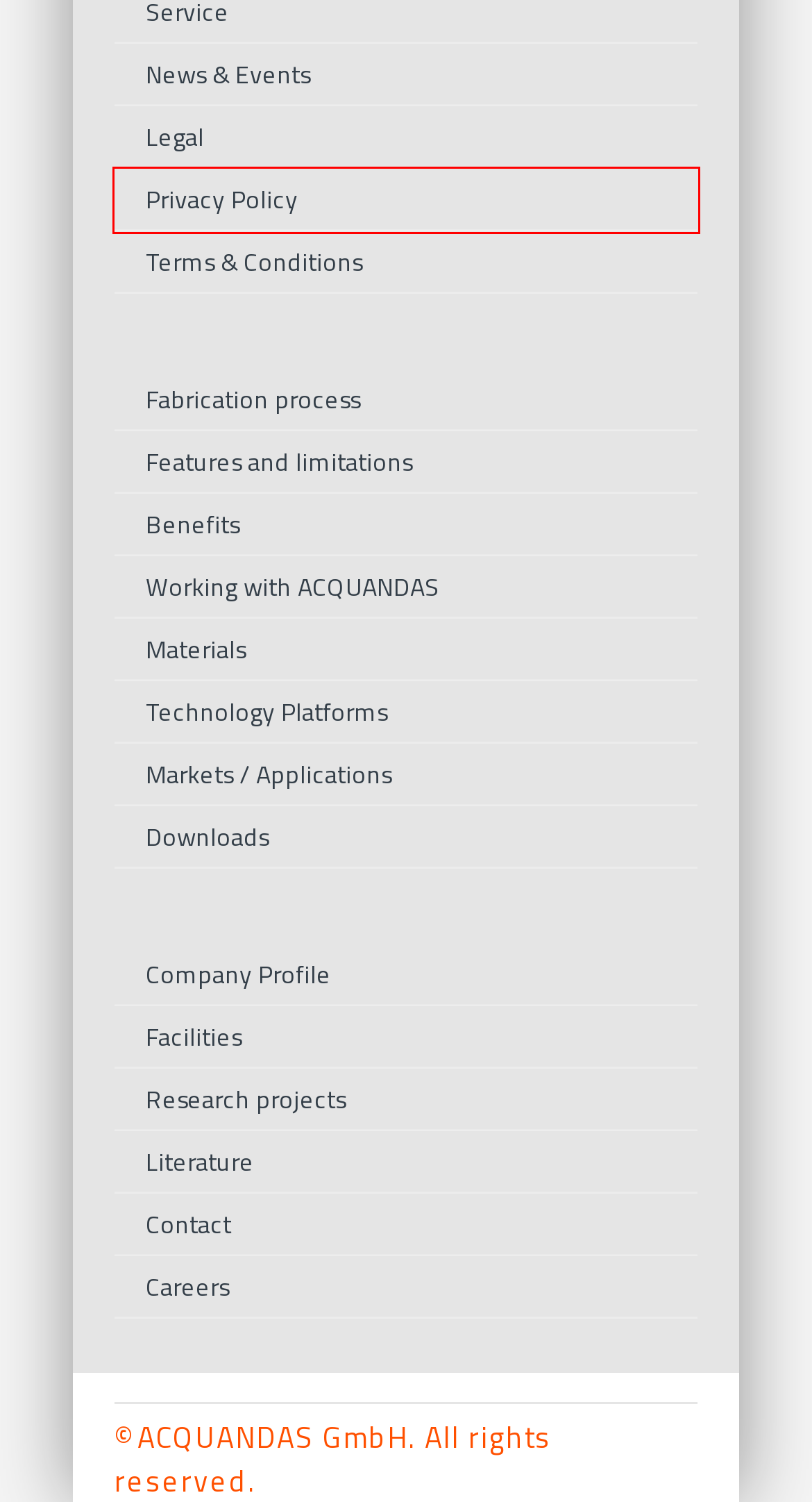Look at the given screenshot of a webpage with a red rectangle bounding box around a UI element. Pick the description that best matches the new webpage after clicking the element highlighted. The descriptions are:
A. Working with ACQUANDAS | Acquandas GmbH
B. Contact | Acquandas GmbH
C. Privacy Policy | Acquandas GmbH
D. Features and limitations | Acquandas GmbH
E. Terms & Conditions | Acquandas GmbH
F. Legal | Acquandas GmbH
G. Careers | Acquandas GmbH
H. Research projects | Acquandas GmbH

C